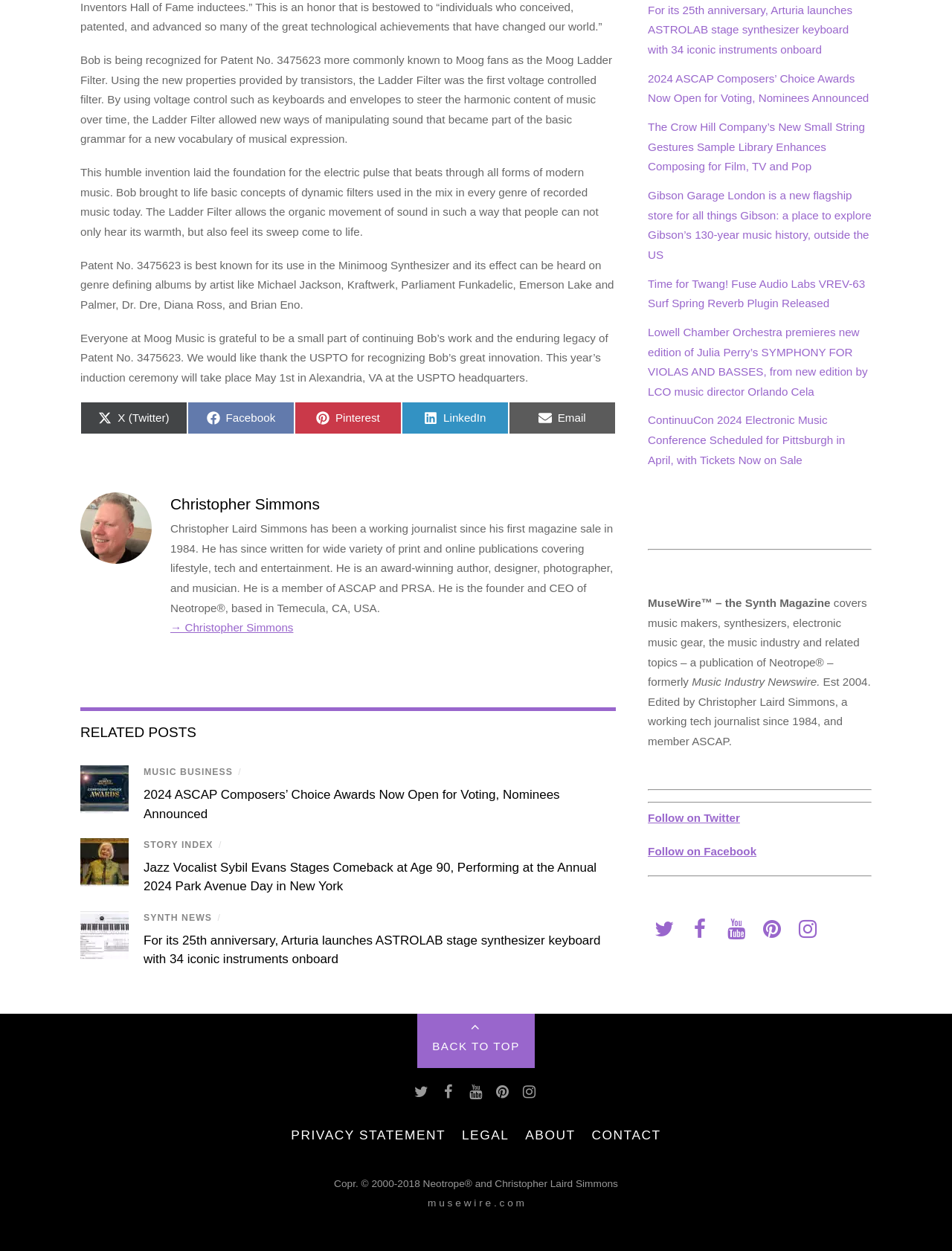What is the name of the company founded by Christopher Laird Simmons?
From the screenshot, provide a brief answer in one word or phrase.

Neotrope